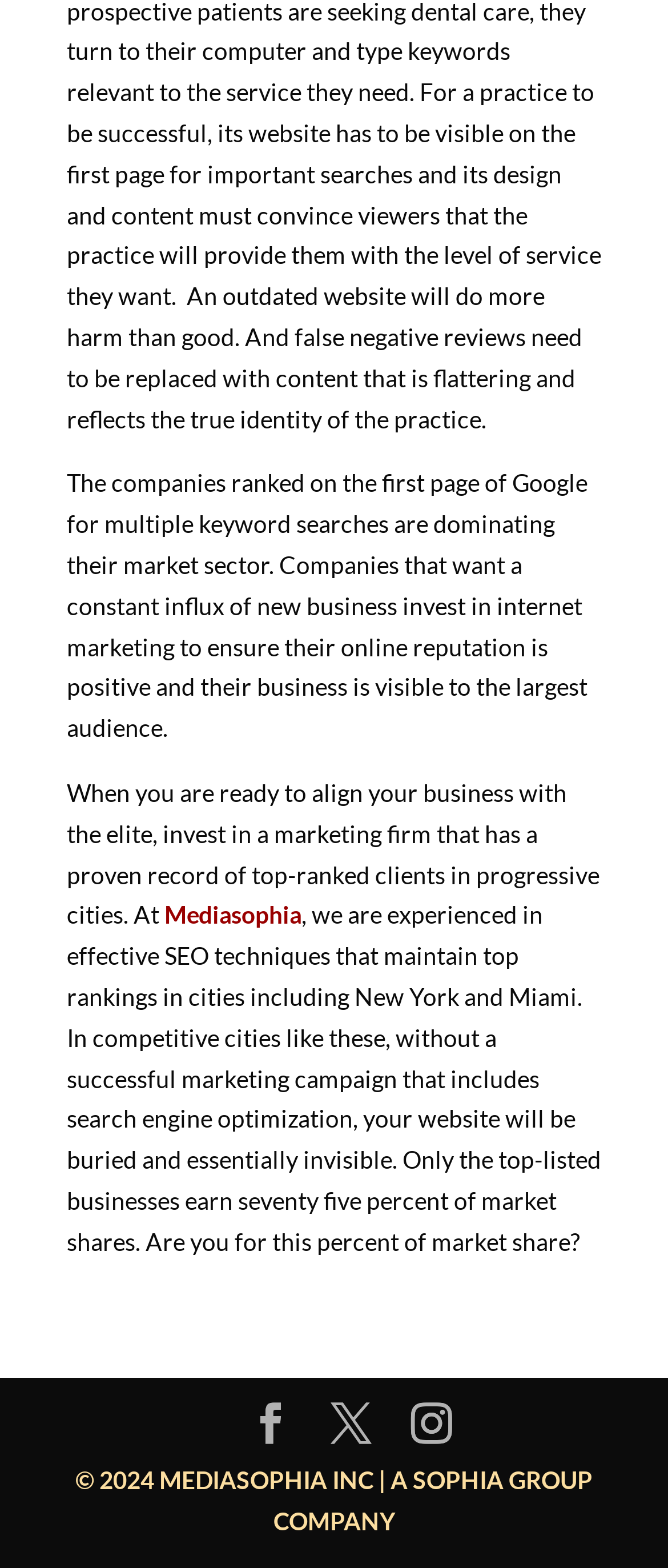Answer the question using only a single word or phrase: 
What is the year of copyright for Mediasophia Inc?

2024